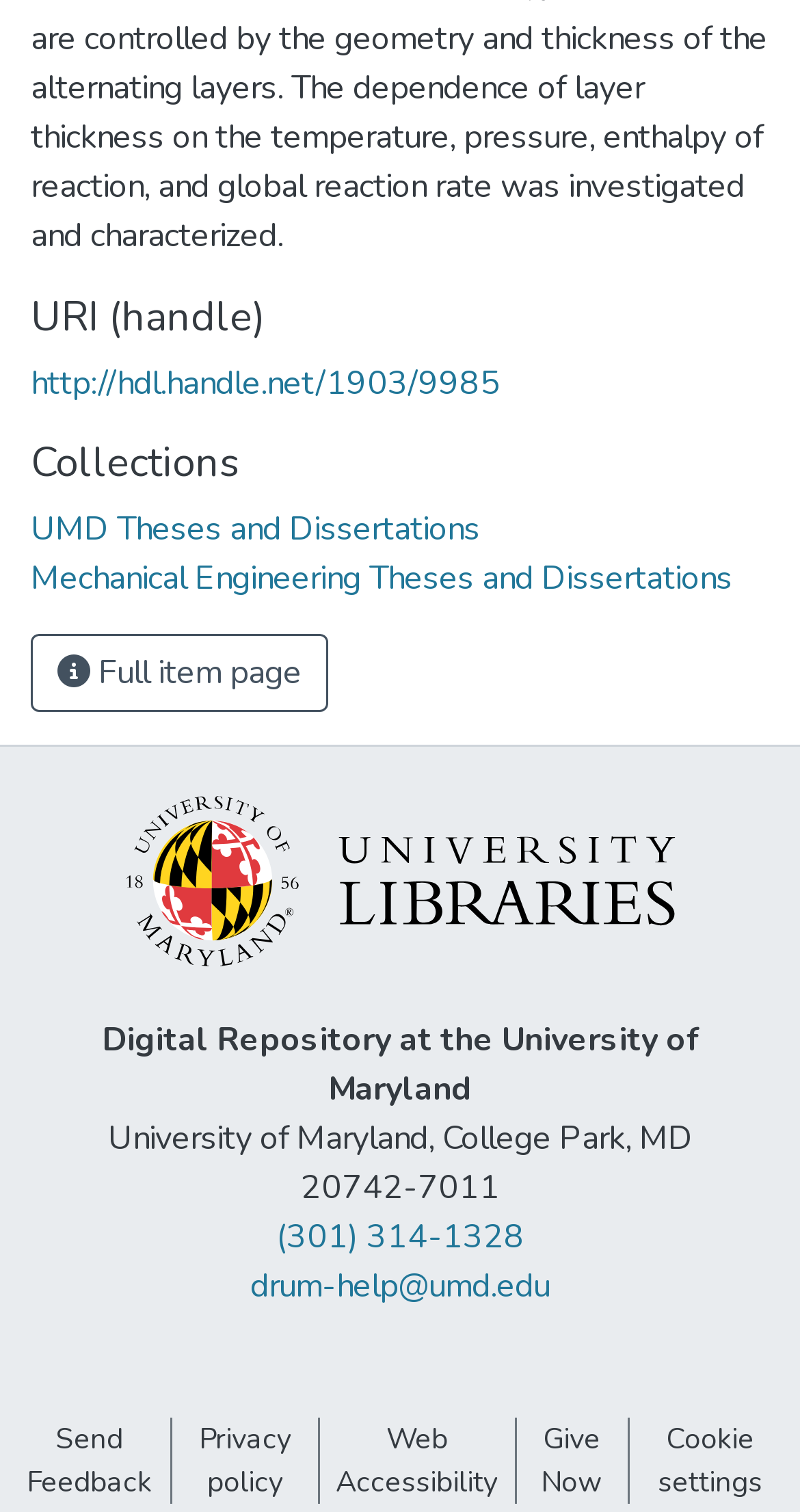Please specify the bounding box coordinates of the area that should be clicked to accomplish the following instruction: "View the Mechanical Engineering Theses and Dissertations collection". The coordinates should consist of four float numbers between 0 and 1, i.e., [left, top, right, bottom].

[0.038, 0.368, 0.915, 0.398]